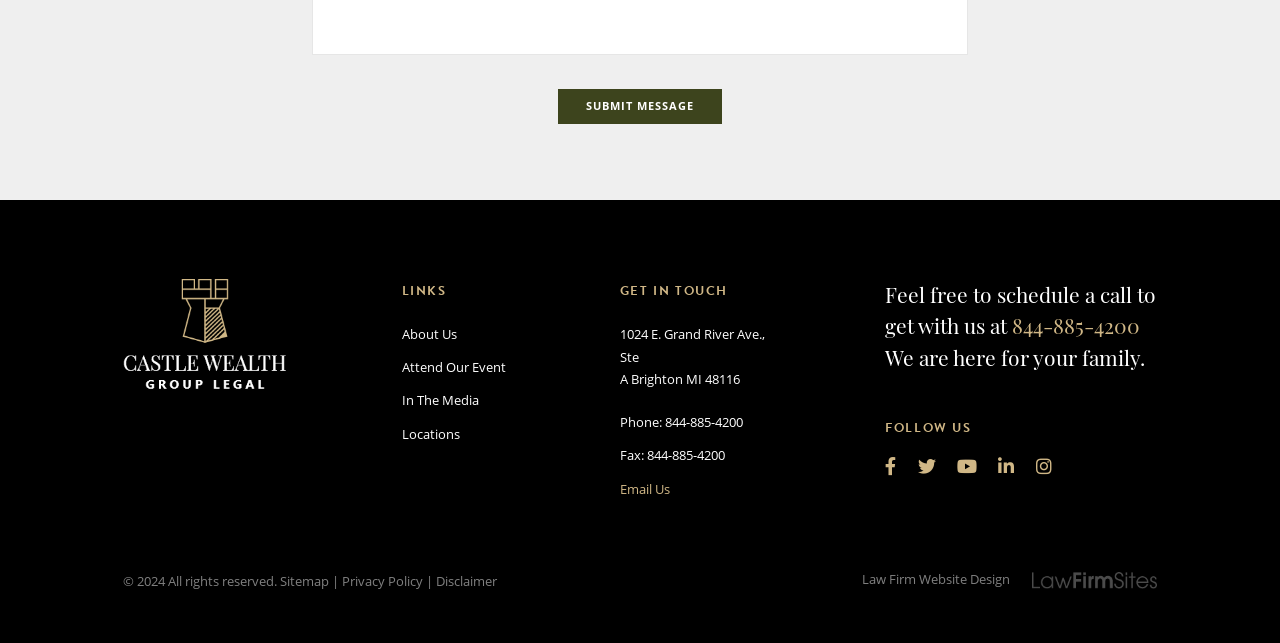What is the phone number to contact?
Give a detailed and exhaustive answer to the question.

I found the phone number by looking at the 'GET IN TOUCH' section, where it is listed as 'Phone: 844-885-4200'.